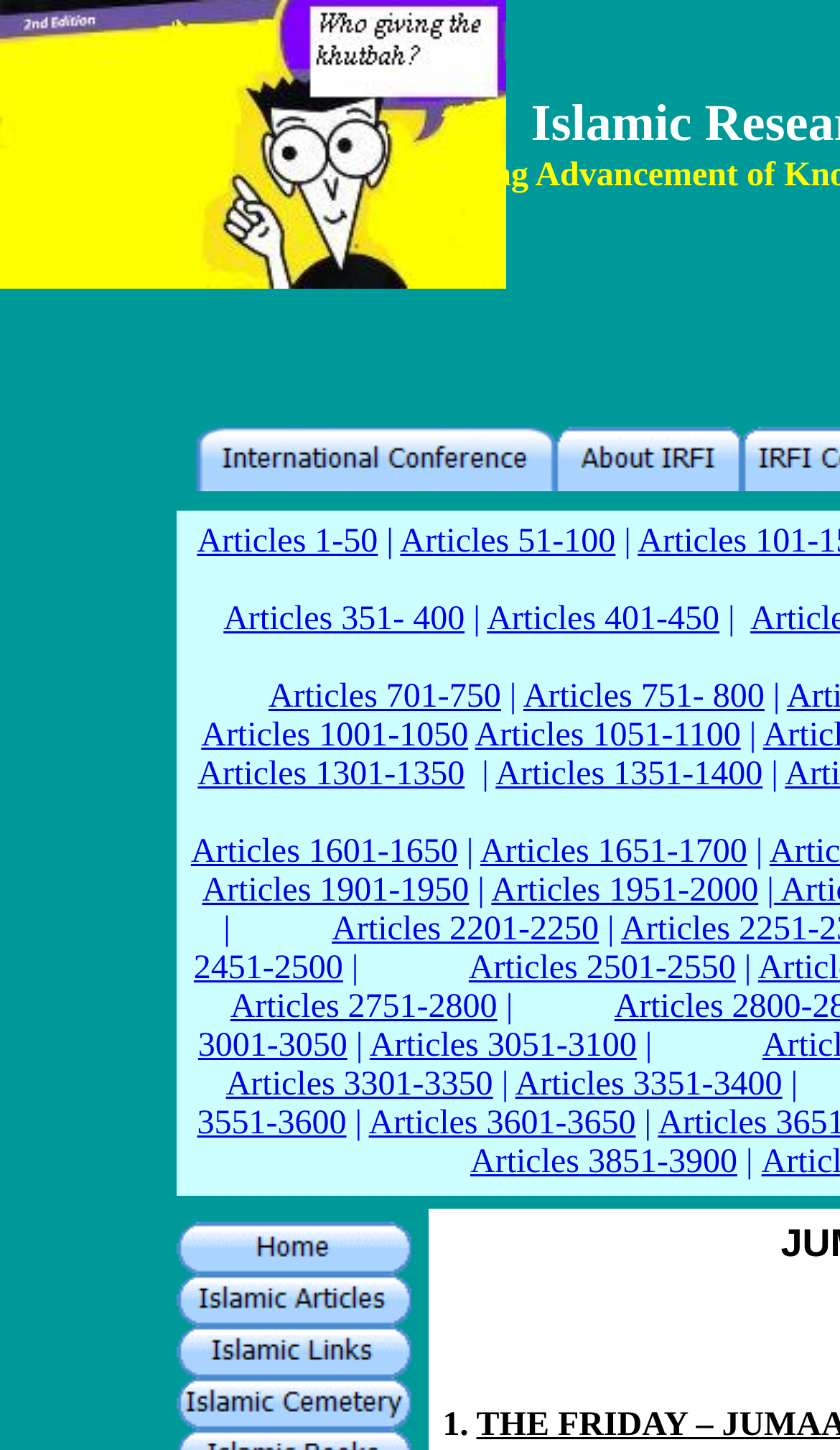Please provide a one-word or phrase answer to the question: 
What is the first article category?

1-50